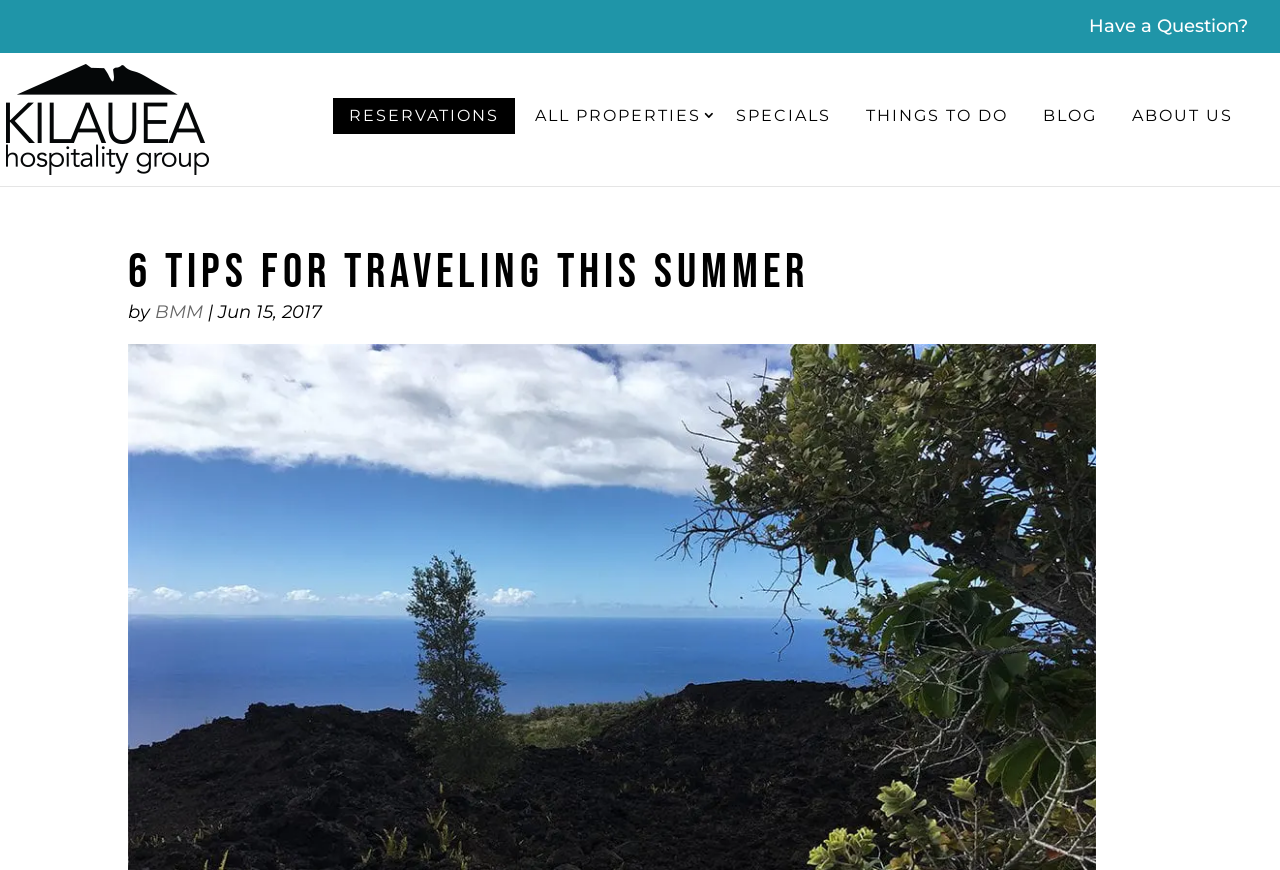Determine the bounding box coordinates of the clickable element necessary to fulfill the instruction: "Click on 'Have a Question?'". Provide the coordinates as four float numbers within the 0 to 1 range, i.e., [left, top, right, bottom].

[0.851, 0.017, 0.975, 0.043]